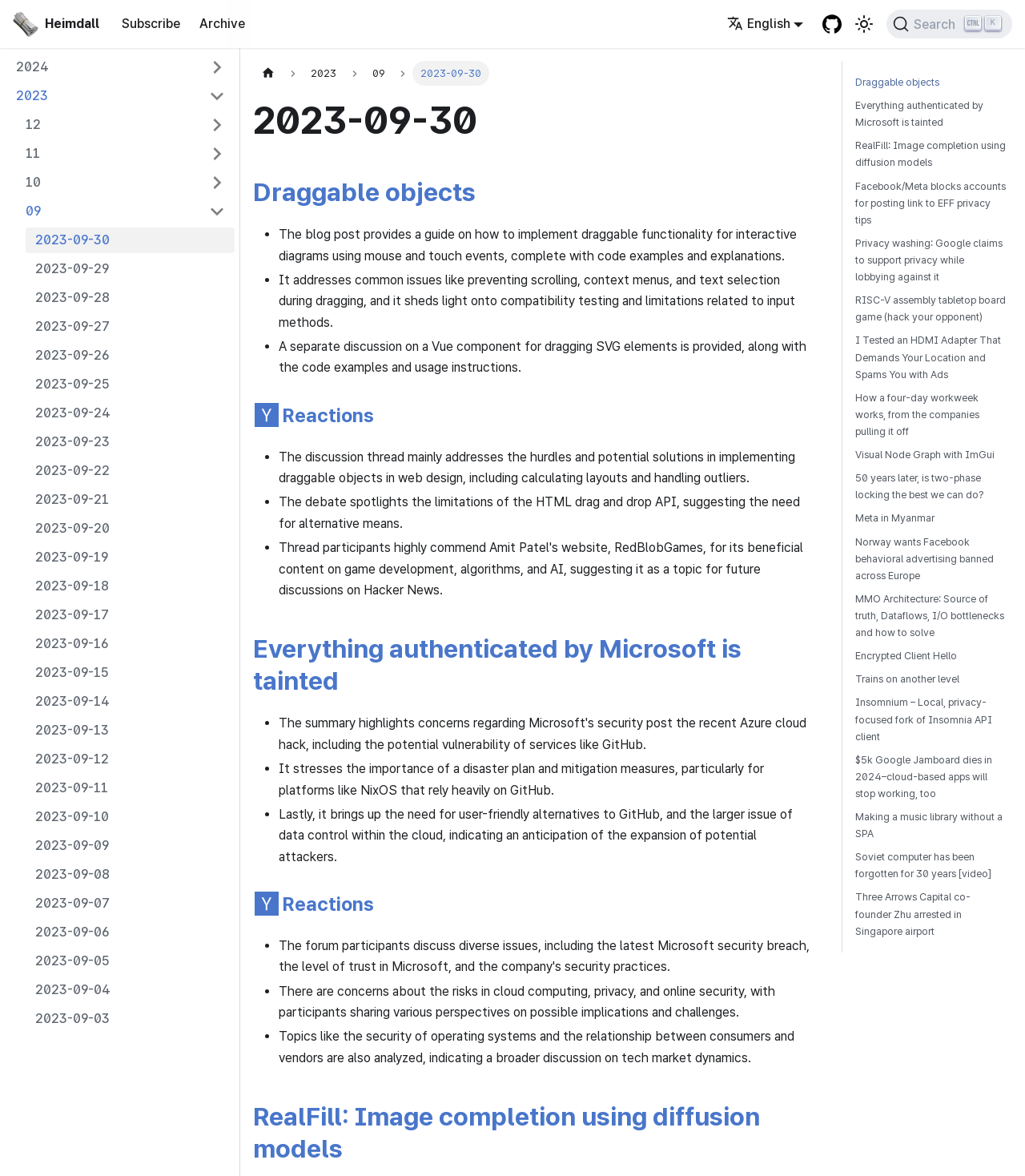Provide the bounding box coordinates for the area that should be clicked to complete the instruction: "Switch between dark and light mode".

[0.831, 0.01, 0.856, 0.031]